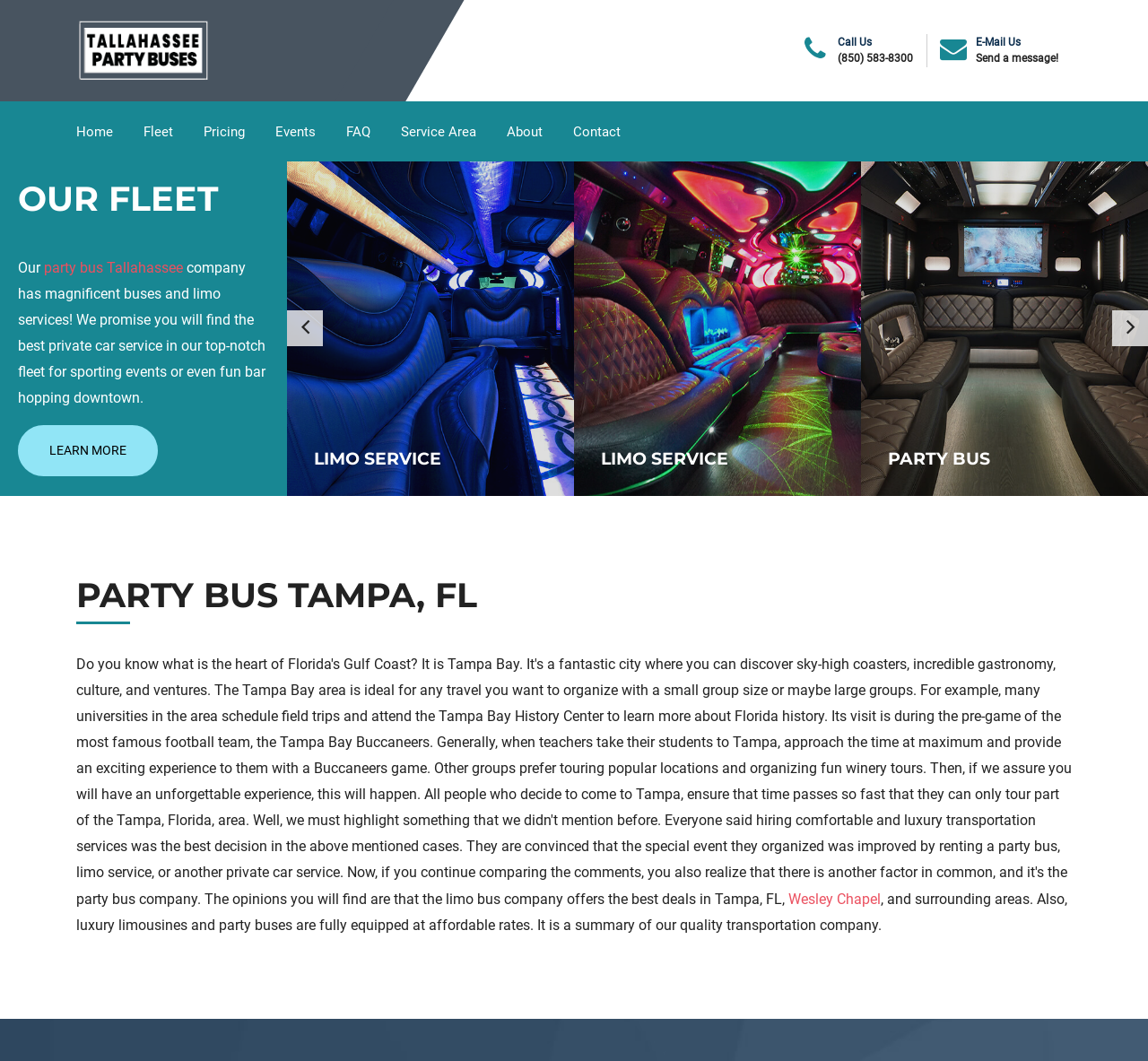Please identify the bounding box coordinates of the element's region that I should click in order to complete the following instruction: "Call the phone number". The bounding box coordinates consist of four float numbers between 0 and 1, i.e., [left, top, right, bottom].

[0.73, 0.049, 0.795, 0.061]